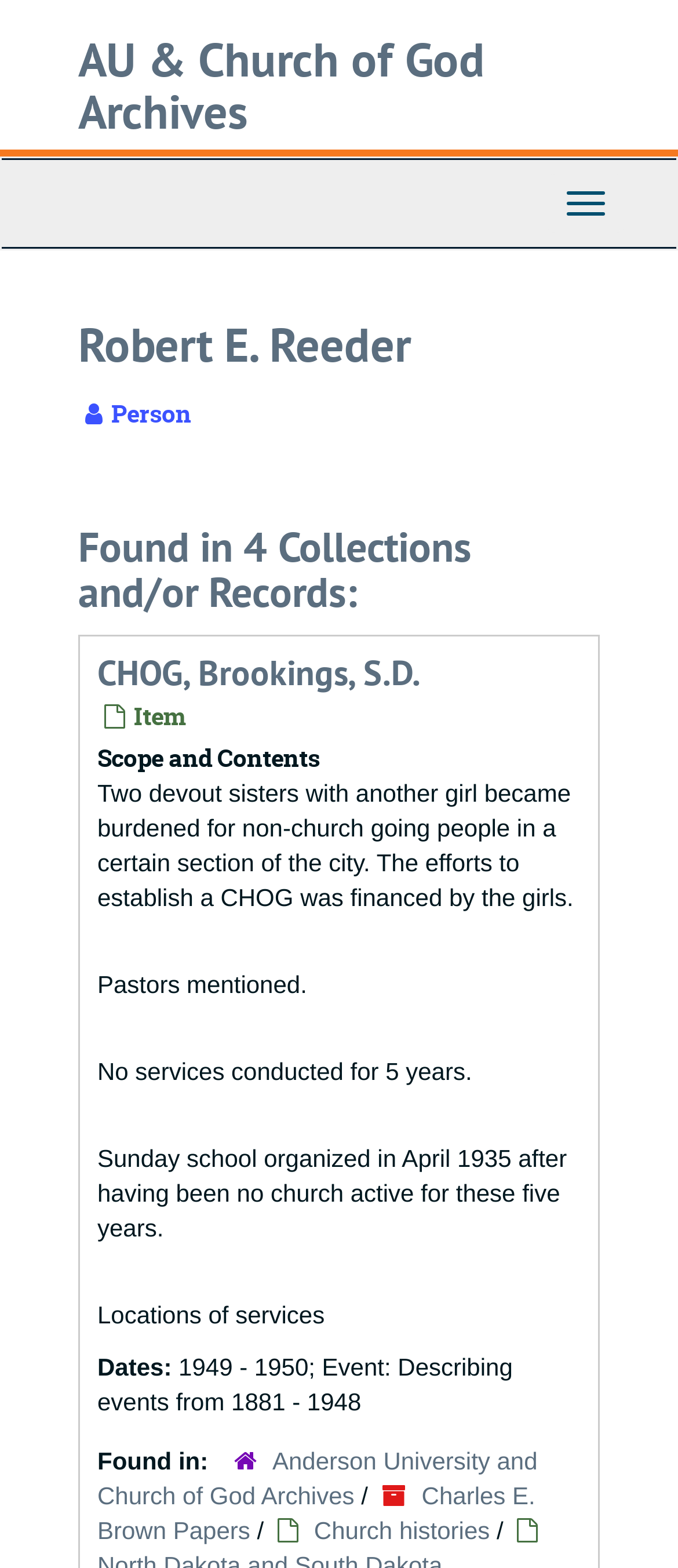Please respond to the question using a single word or phrase:
How many links are there in the 'Found in:' section?

3